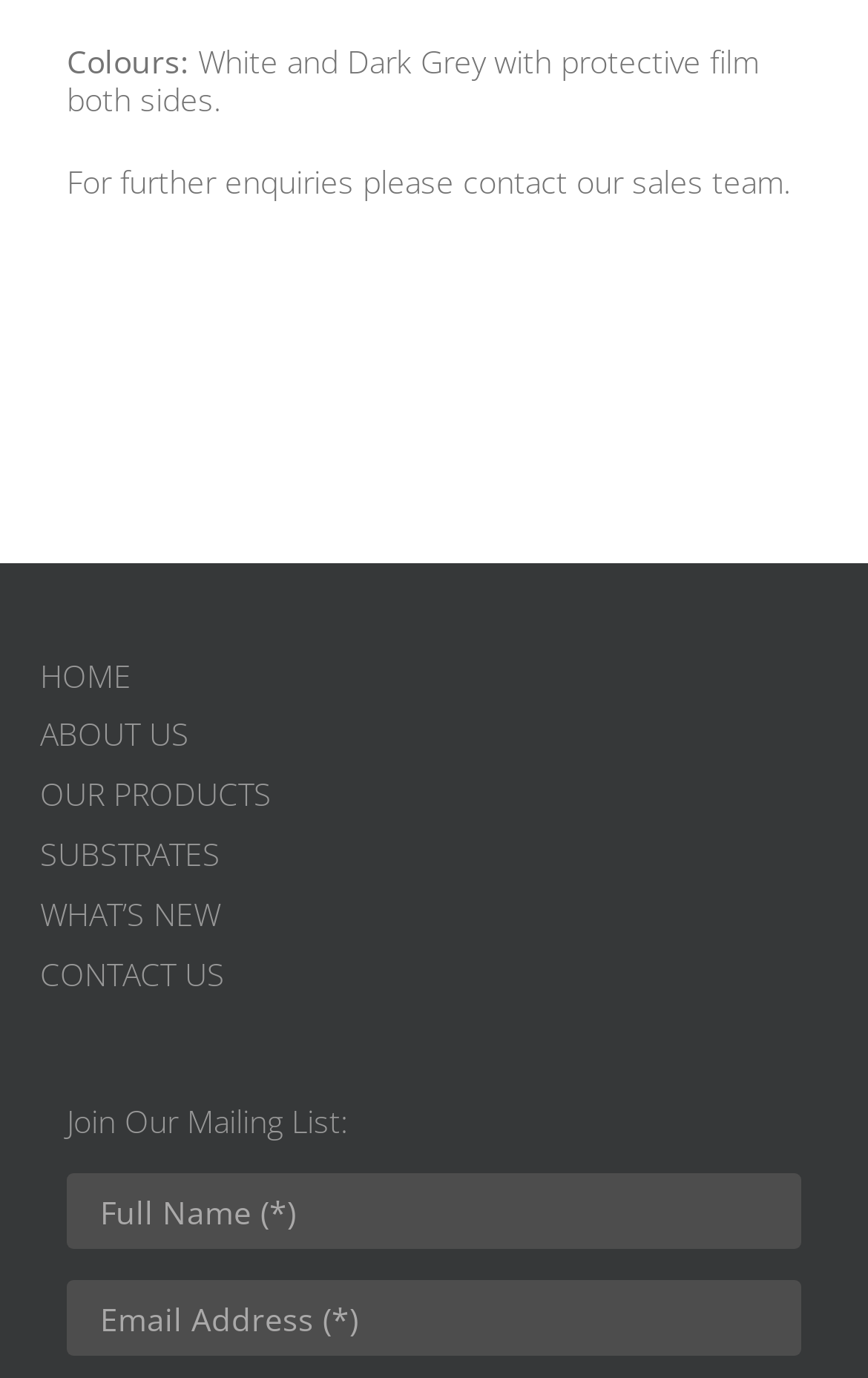How can I get in touch with the sales team?
Please analyze the image and answer the question with as much detail as possible.

The webpage has a static text 'For further enquiries please contact our sales team.' which suggests that users can reach out to the sales team for any further queries.